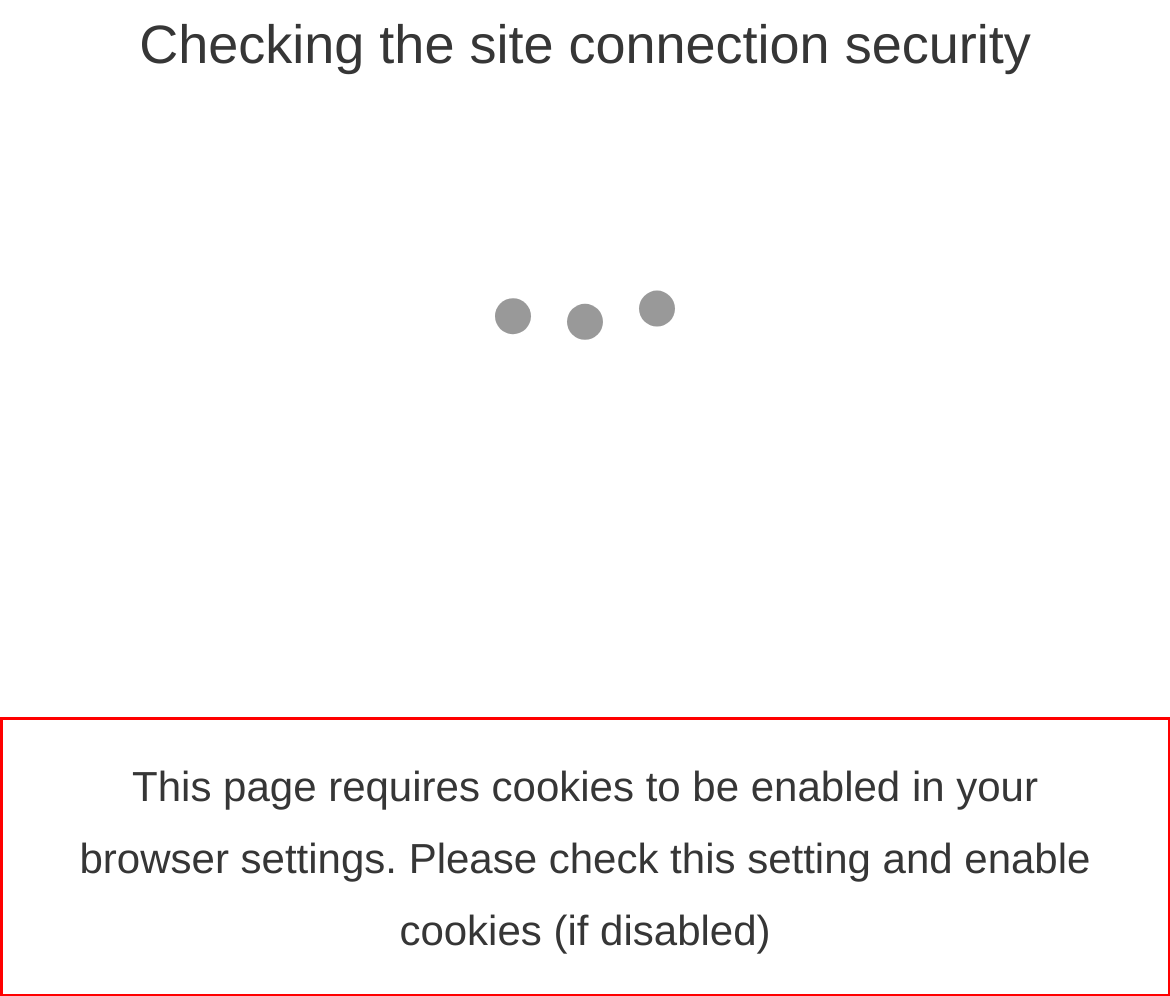Please perform OCR on the text within the red rectangle in the webpage screenshot and return the text content.

This page requires cookies to be enabled in your browser settings. Please check this setting and enable cookies (if disabled)